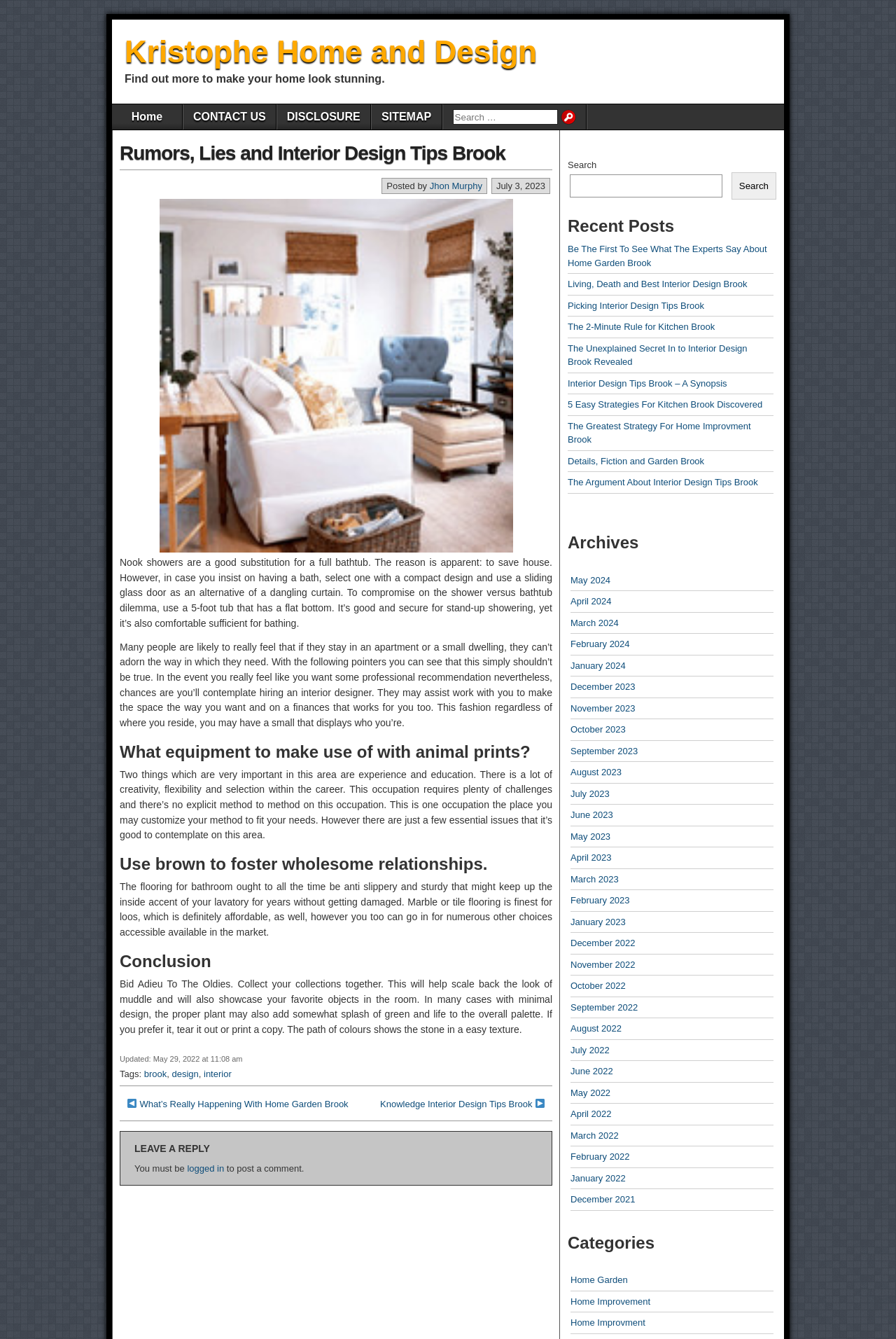Please find the bounding box coordinates of the clickable region needed to complete the following instruction: "Search for something". The bounding box coordinates must consist of four float numbers between 0 and 1, i.e., [left, top, right, bottom].

[0.494, 0.078, 0.654, 0.097]